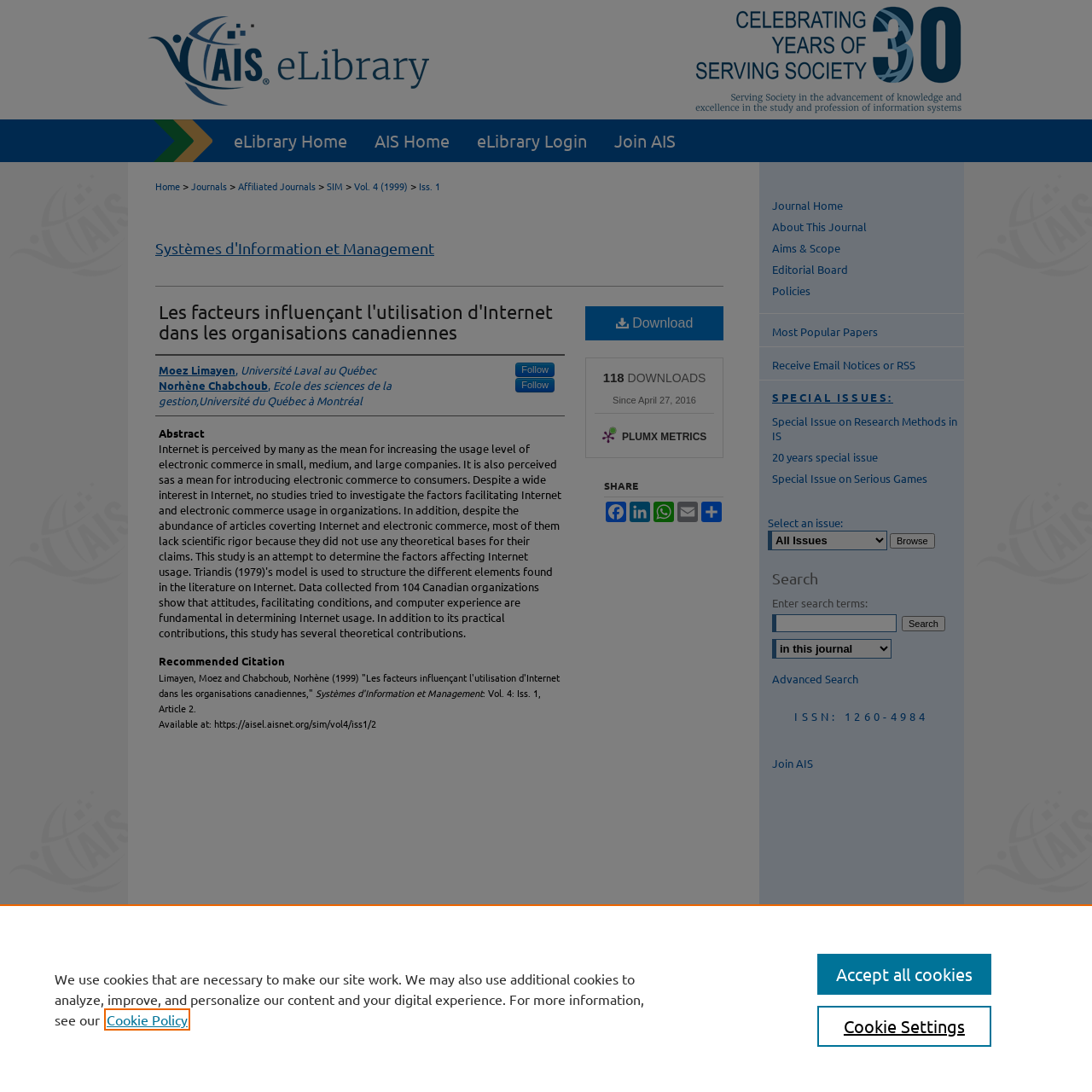Using a single word or phrase, answer the following question: 
What is the volume and issue number of the journal?

Vol. 4, Iss. 1